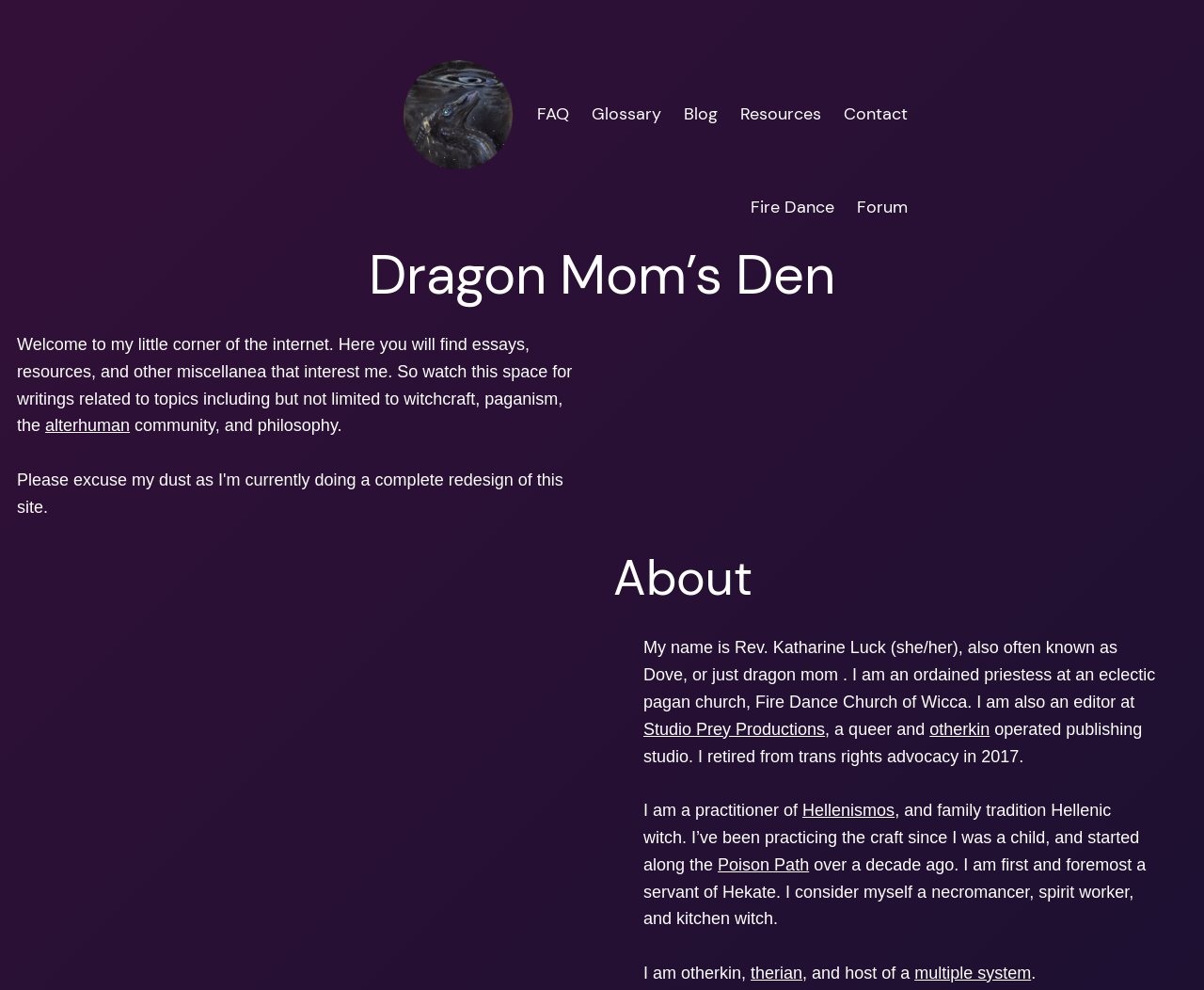Create a detailed narrative describing the layout and content of the webpage.

The webpage is titled "Dove With Scales – Dragon Mom's Den" and appears to be a personal website or blog. At the top, there is a navigation menu with several links, including "Dove Portrait", "FAQ", "Glossary", "Blog", "Resources", "Contact", "Fire Dance", and "Forum". 

Below the navigation menu, there is a large heading that reads "Dragon Mom’s Den". 

The main content of the webpage is divided into two sections. The first section welcomes visitors to the website and introduces the author's interests, including witchcraft, paganism, and philosophy. There are also links to related topics, such as "alterhuman" and "otherkin". 

The second section is titled "About" and provides more information about the author, Rev. Katharine Luck, also known as Dove or Dragon Mom. She is an ordained priestess at an eclectic pagan church and an editor at a publishing studio. The text also mentions her background in trans rights advocacy and her practices in Hellenismos and witchcraft. There are links to specific topics, such as "Hellenismos", "Poison Path", "therian", and "multiple system", which suggest that the author is knowledgeable in these areas.